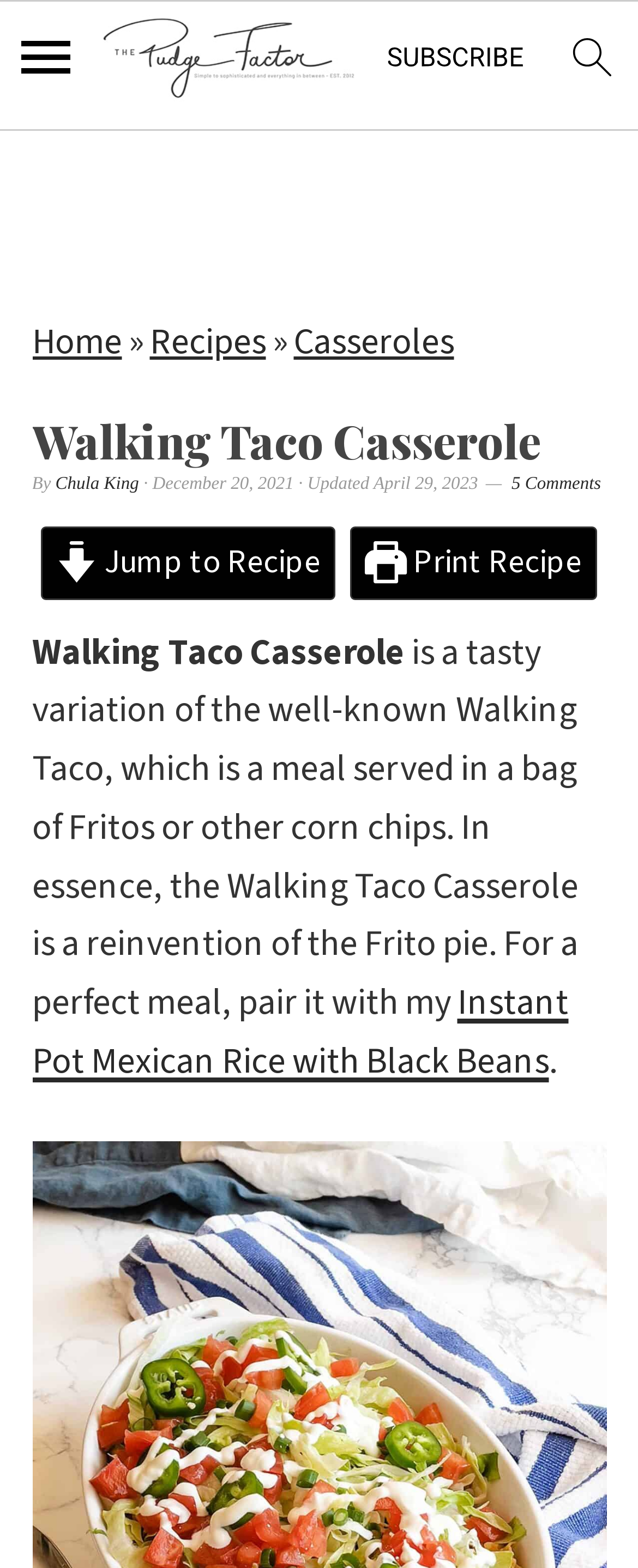Provide the bounding box coordinates for the UI element described in this sentence: "Home". The coordinates should be four float values between 0 and 1, i.e., [left, top, right, bottom].

[0.05, 0.201, 0.191, 0.235]